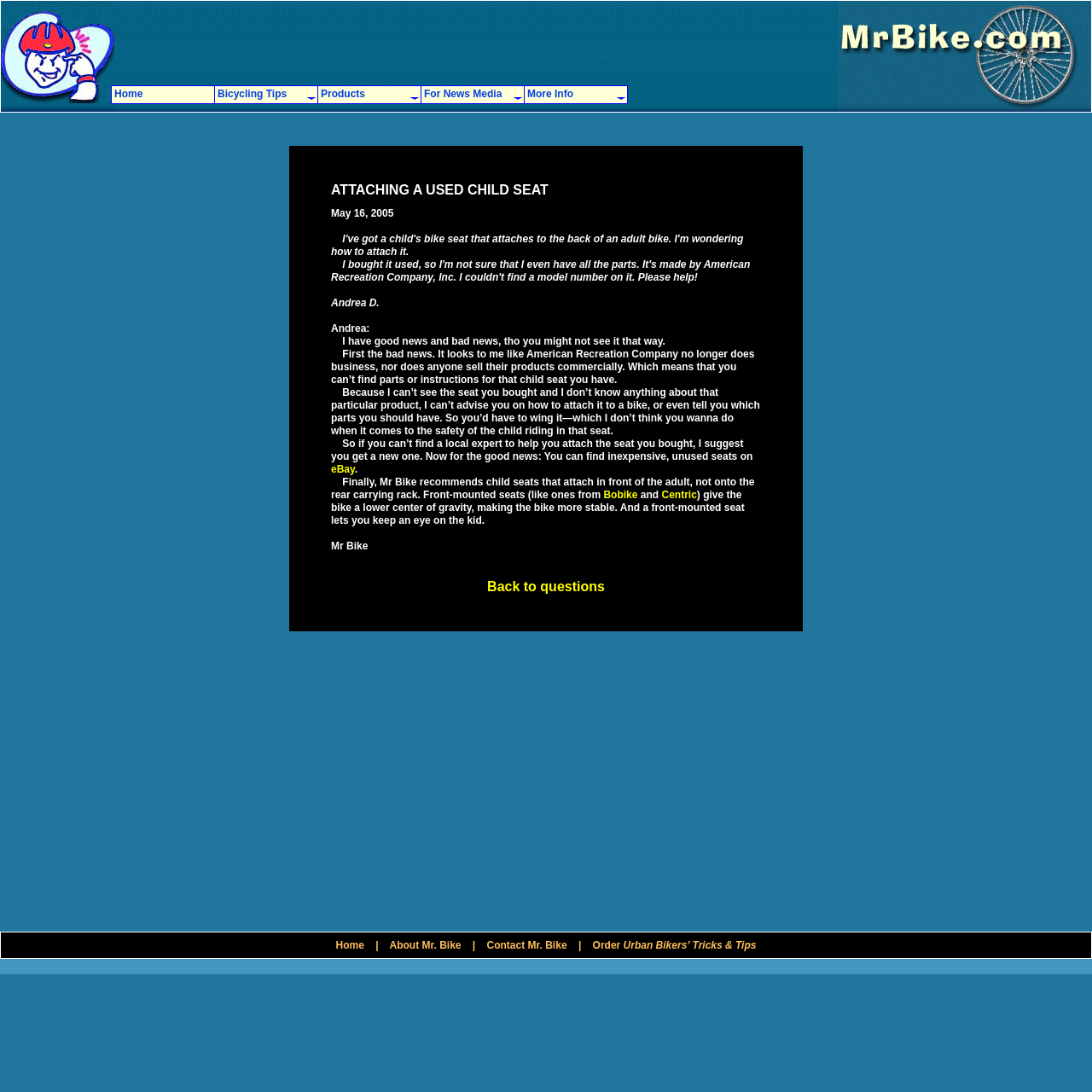What is the name of the recommended child seat brand?
Refer to the screenshot and deliver a thorough answer to the question presented.

The webpage content mentions that Mr. Bike recommends child seats from brands like Bobike and Centric, which are front-mounted seats that attach in front of the adult.